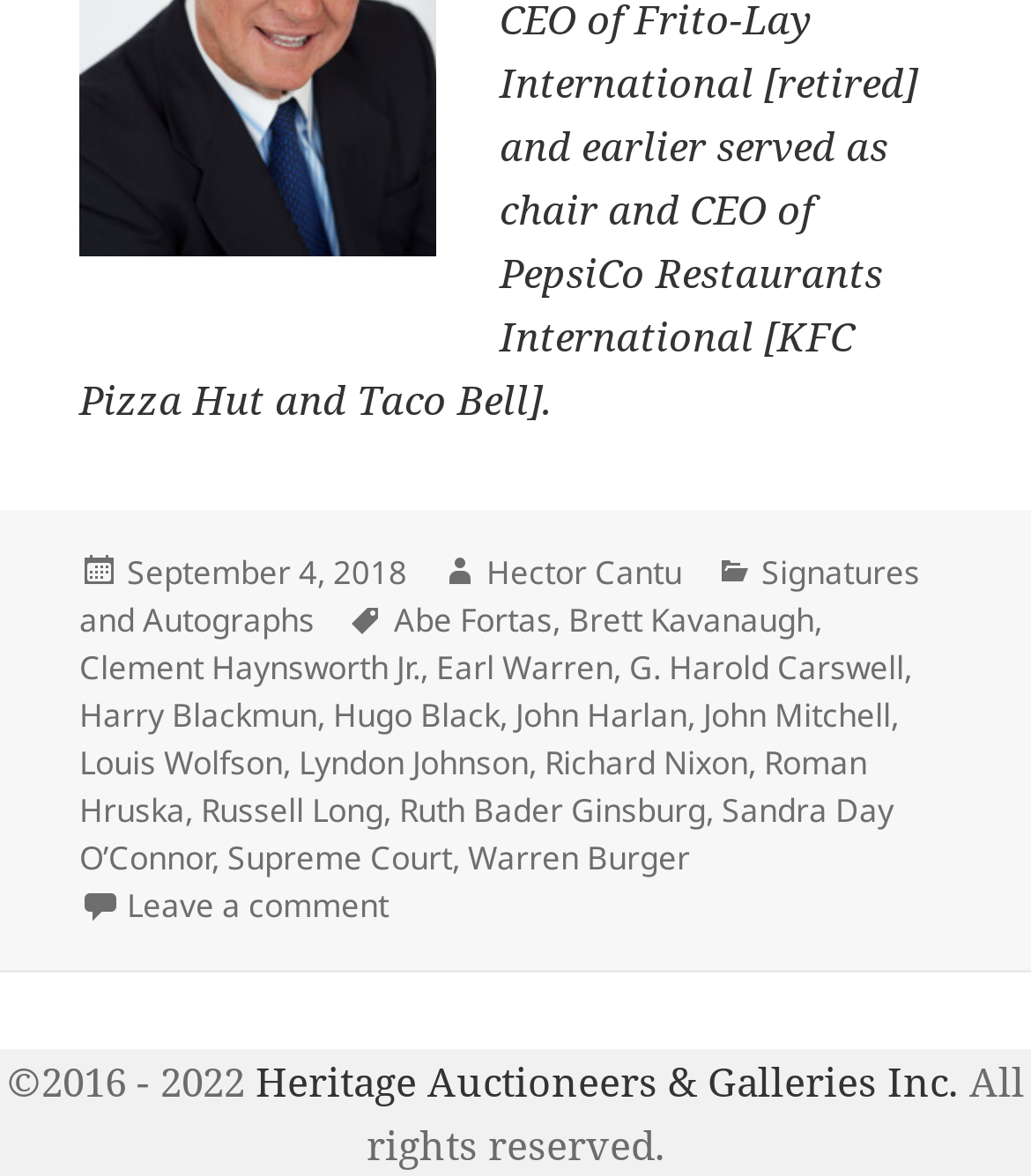Could you specify the bounding box coordinates for the clickable section to complete the following instruction: "Visit author's page"?

[0.472, 0.466, 0.661, 0.507]